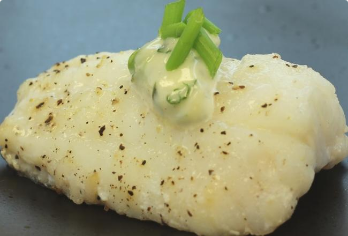What is the color of the dish?
Please provide a detailed answer to the question.

The caption states that the fish is plated on a simple black dish, which implies that the dish is black in color.